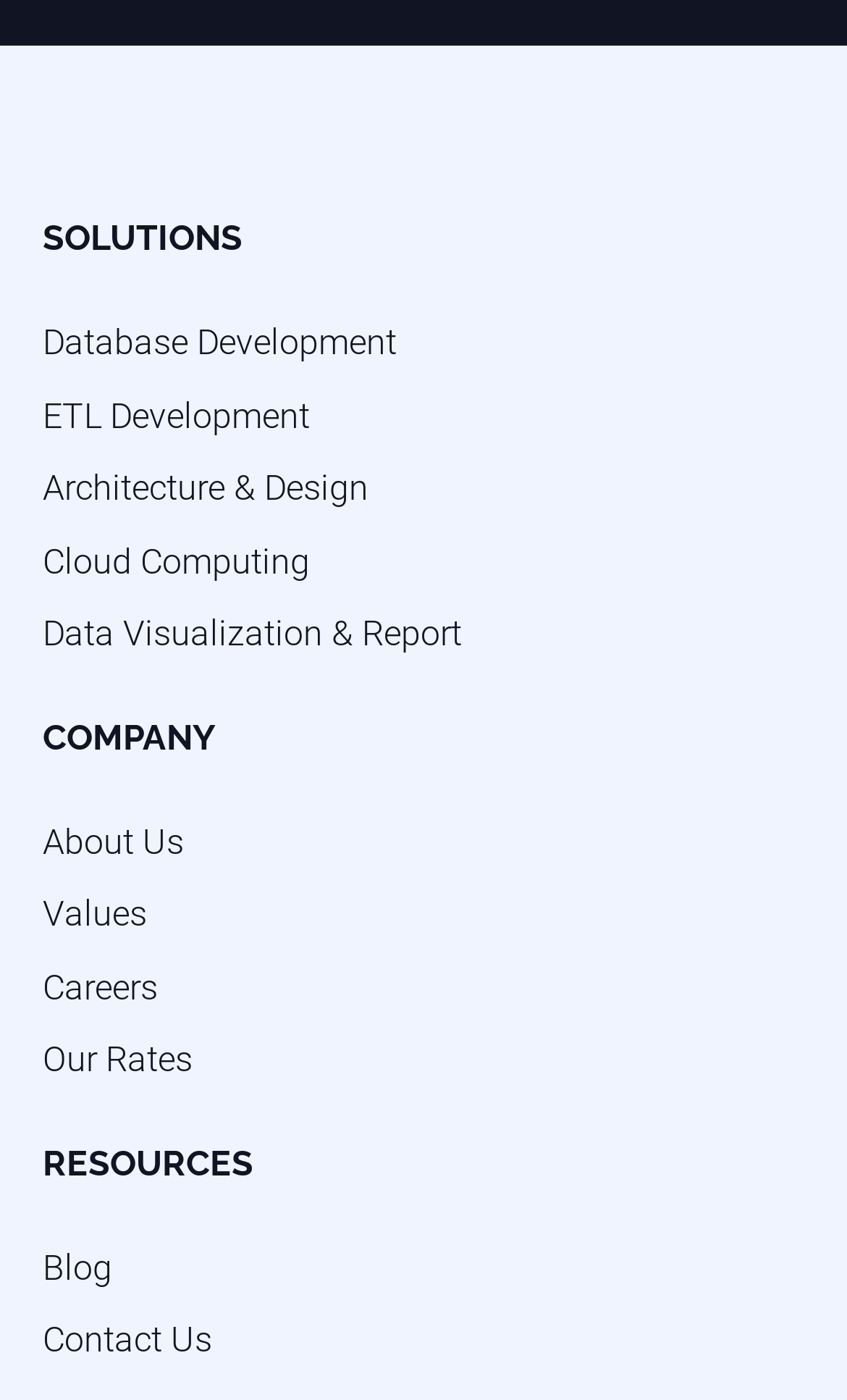Extract the bounding box of the UI element described as: "Careers".

[0.05, 0.69, 0.186, 0.72]